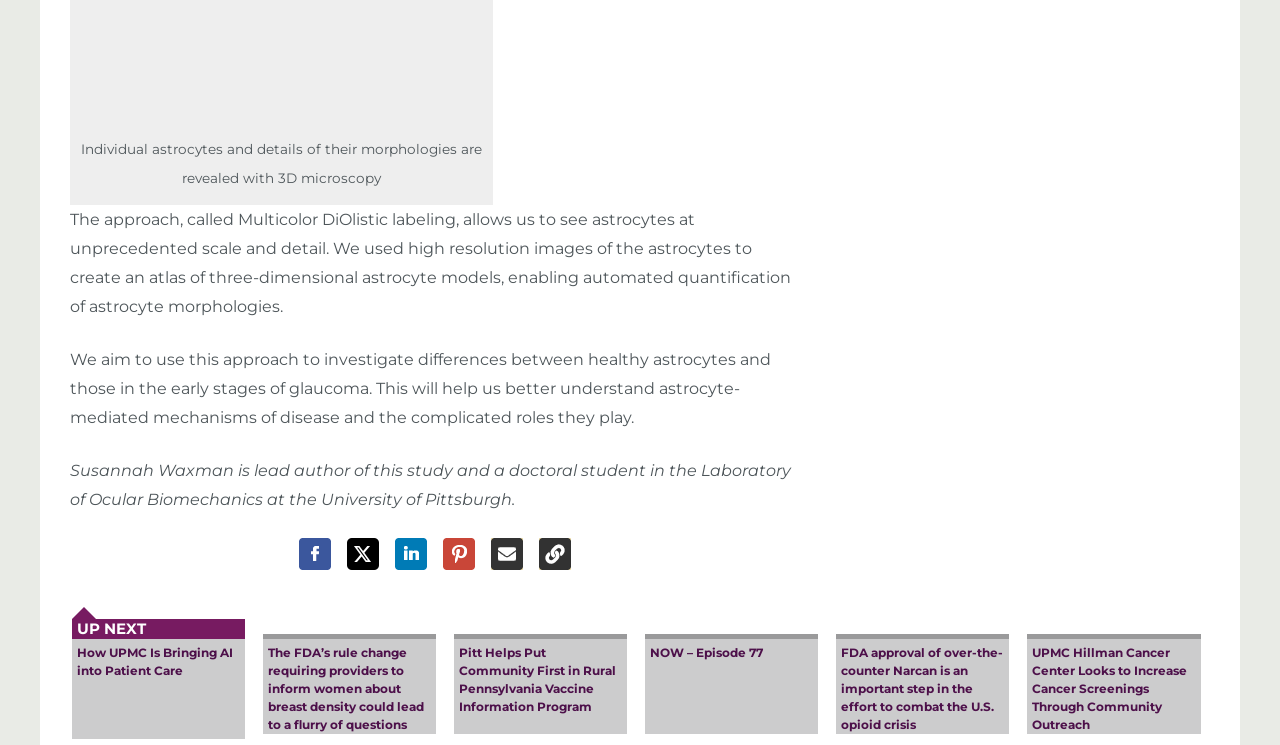Please specify the bounding box coordinates for the clickable region that will help you carry out the instruction: "View the 'Cross Platform' page".

None